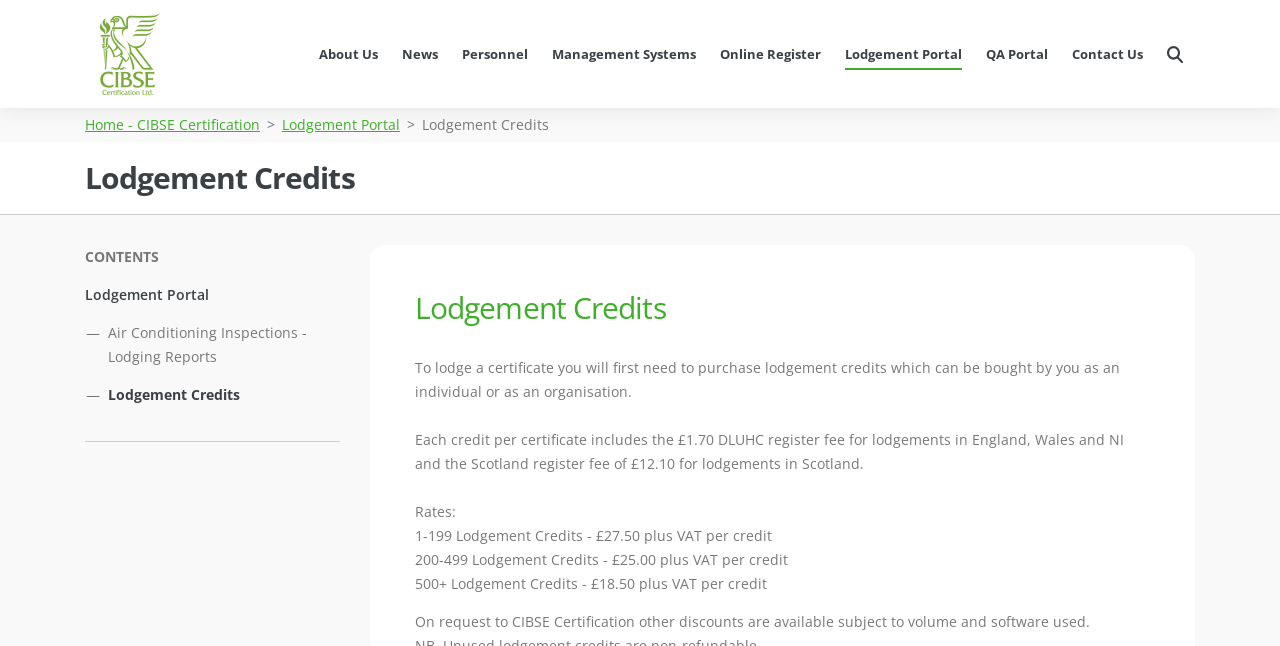Please reply to the following question using a single word or phrase: 
What is the register fee for lodgements in Scotland?

£12.10